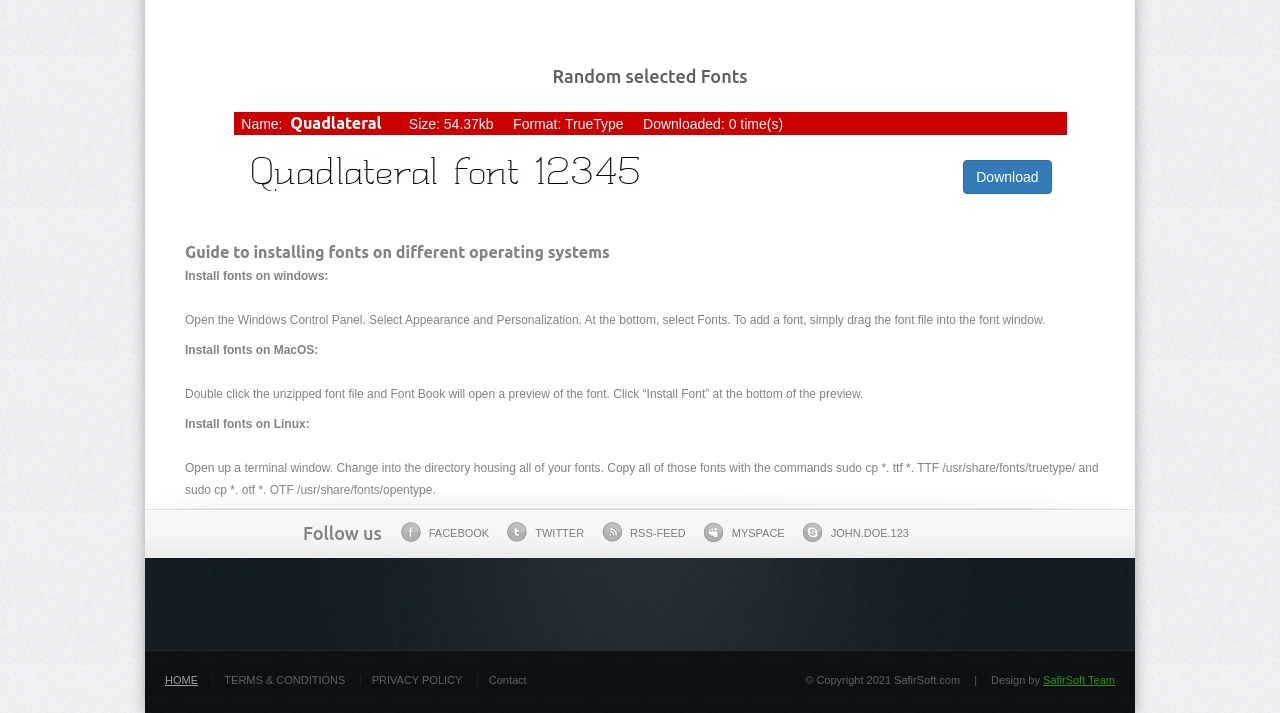Who designed the webpage?
From the screenshot, supply a one-word or short-phrase answer.

SafirSoft Team